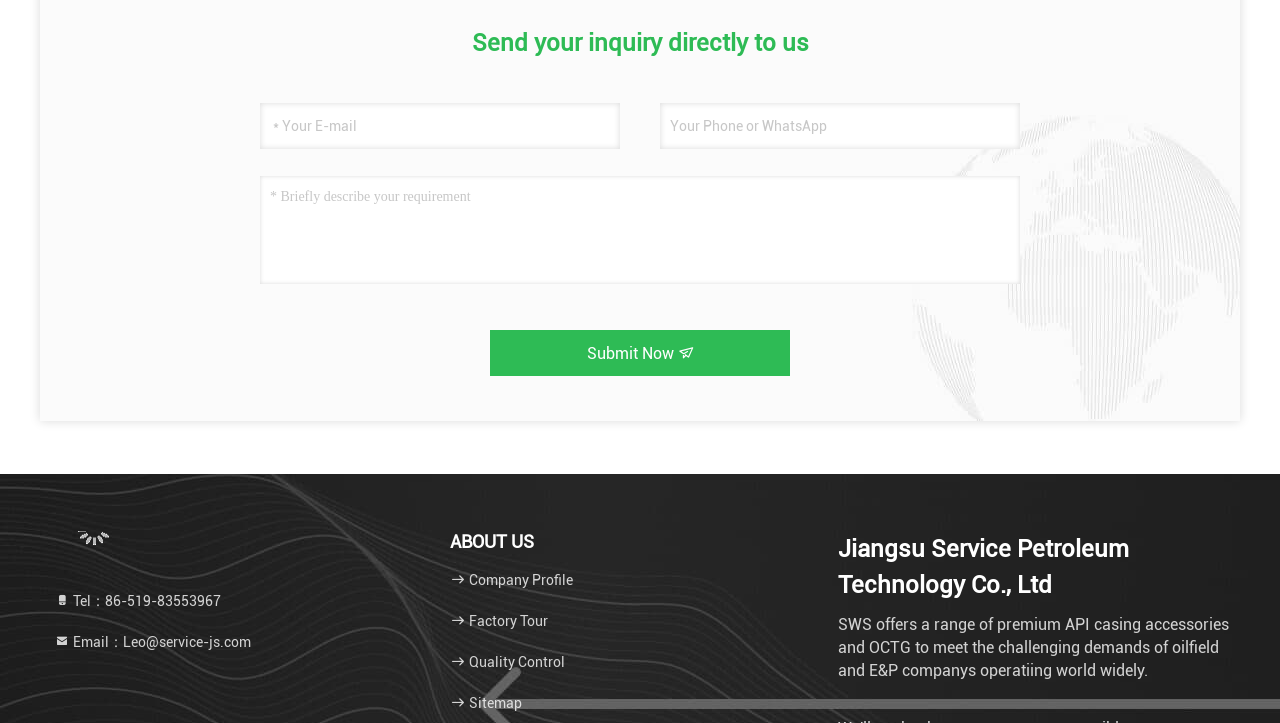Find the bounding box coordinates of the clickable area that will achieve the following instruction: "Call the company".

[0.042, 0.82, 0.173, 0.842]